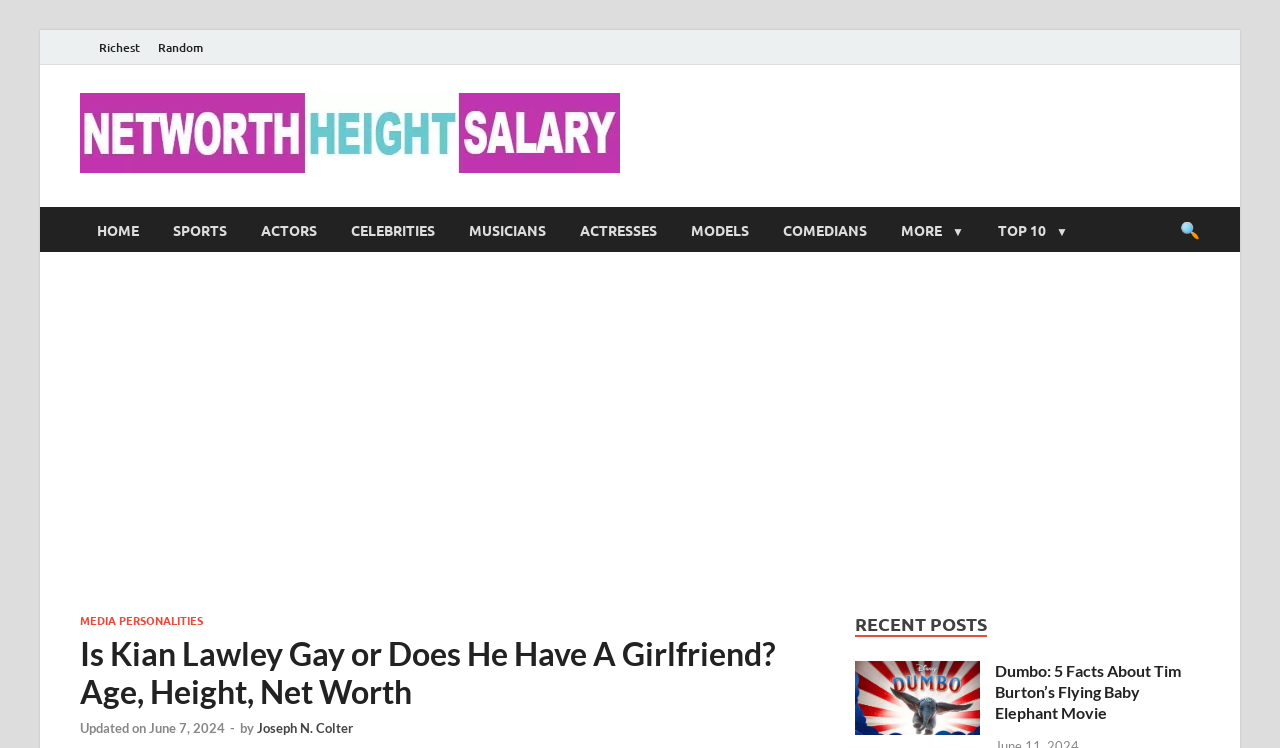Generate the title text from the webpage.

Is Kian Lawley Gay or Does He Have A Girlfriend? Age, Height, Net Worth